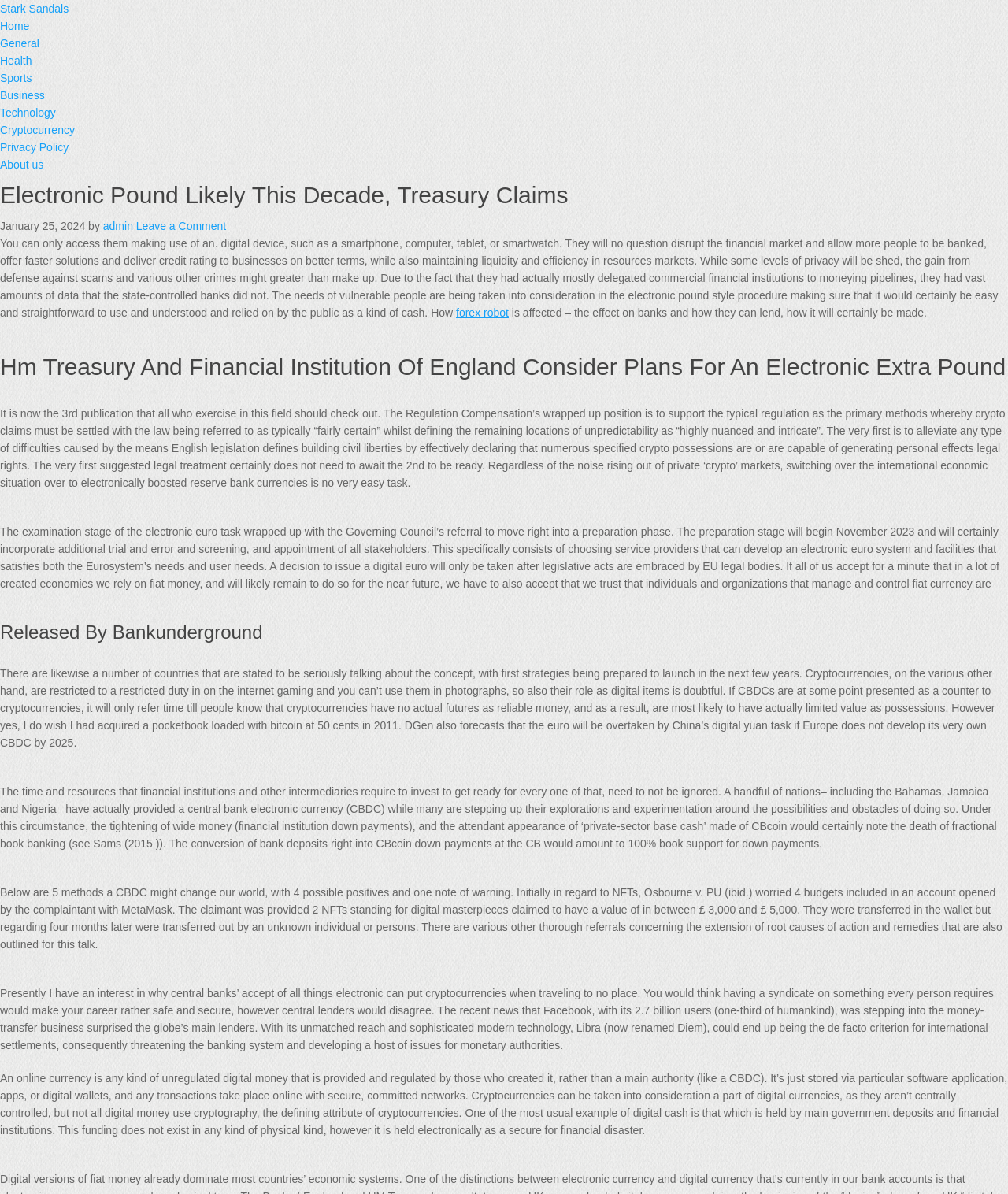Create a full and detailed caption for the entire webpage.

This webpage appears to be a news article or blog post discussing the potential introduction of a digital currency, specifically the Electronic Pound, and its implications on the financial market. 

At the top of the page, there is a navigation menu with links to various sections, including "Home", "General", "Health", "Sports", "Business", "Technology", "Cryptocurrency", "Privacy Policy", and "About us". 

Below the navigation menu, there is a header section with a title "Electronic Pound Likely This Decade, Treasury Claims" and a timestamp "January 25, 2024". The author of the article is listed as "admin". 

The main content of the article is divided into several sections, each with a heading. The first section discusses the potential benefits of a digital currency, including increased accessibility and security. The second section mentions the consideration of vulnerable people in the design process. 

The following sections discuss the potential impact of a digital currency on banks and the financial market, including the possibility of disrupting traditional banking systems and the need for banks to adapt. There are also mentions of other countries exploring the concept of digital currencies and the potential for a digital euro. 

Throughout the article, there are links to related topics, such as "forex robot", and references to other publications and research on the subject. The tone of the article appears to be informative and neutral, presenting various perspectives on the topic.